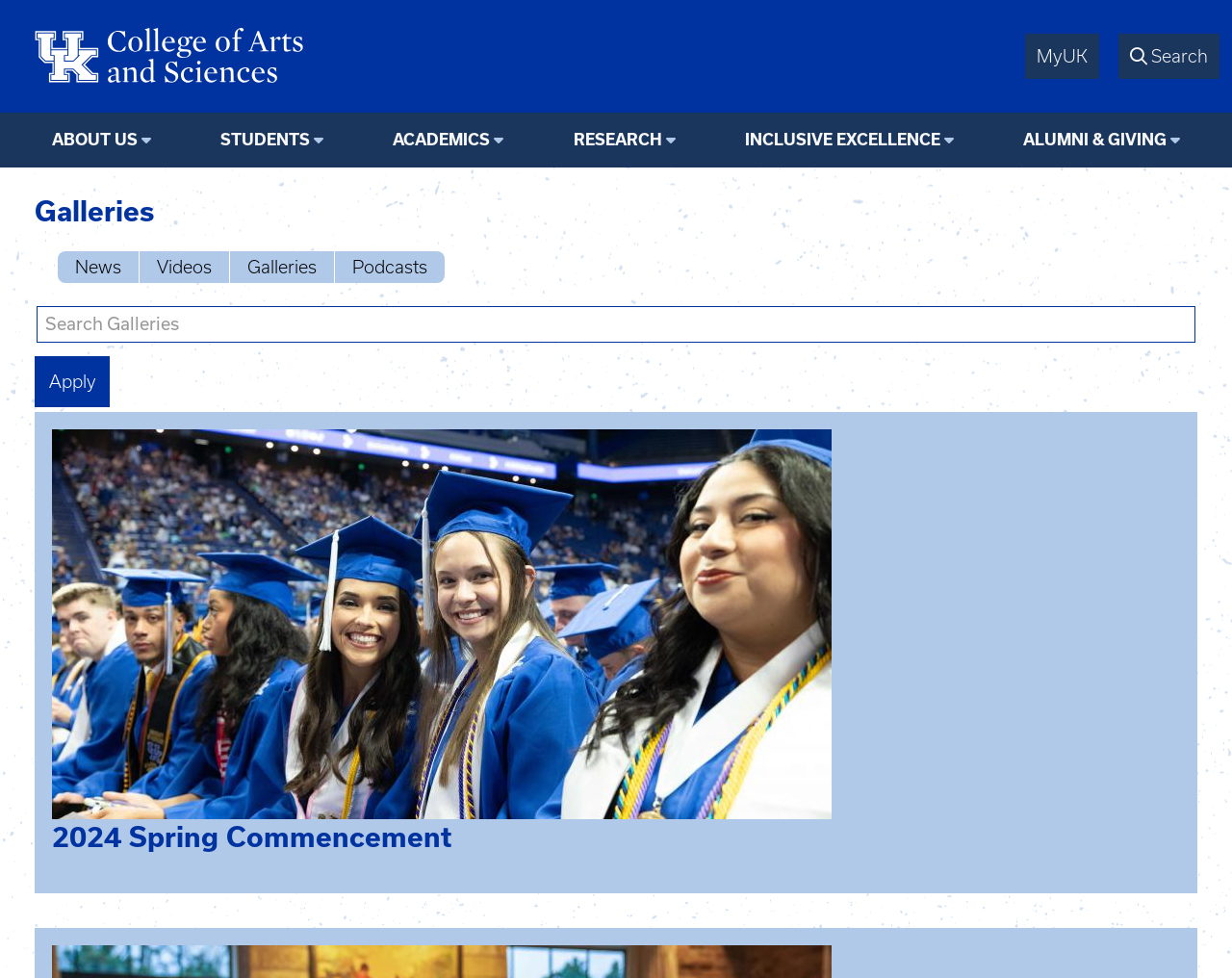Determine the bounding box coordinates for the area you should click to complete the following instruction: "Search".

[0.917, 0.046, 0.98, 0.069]